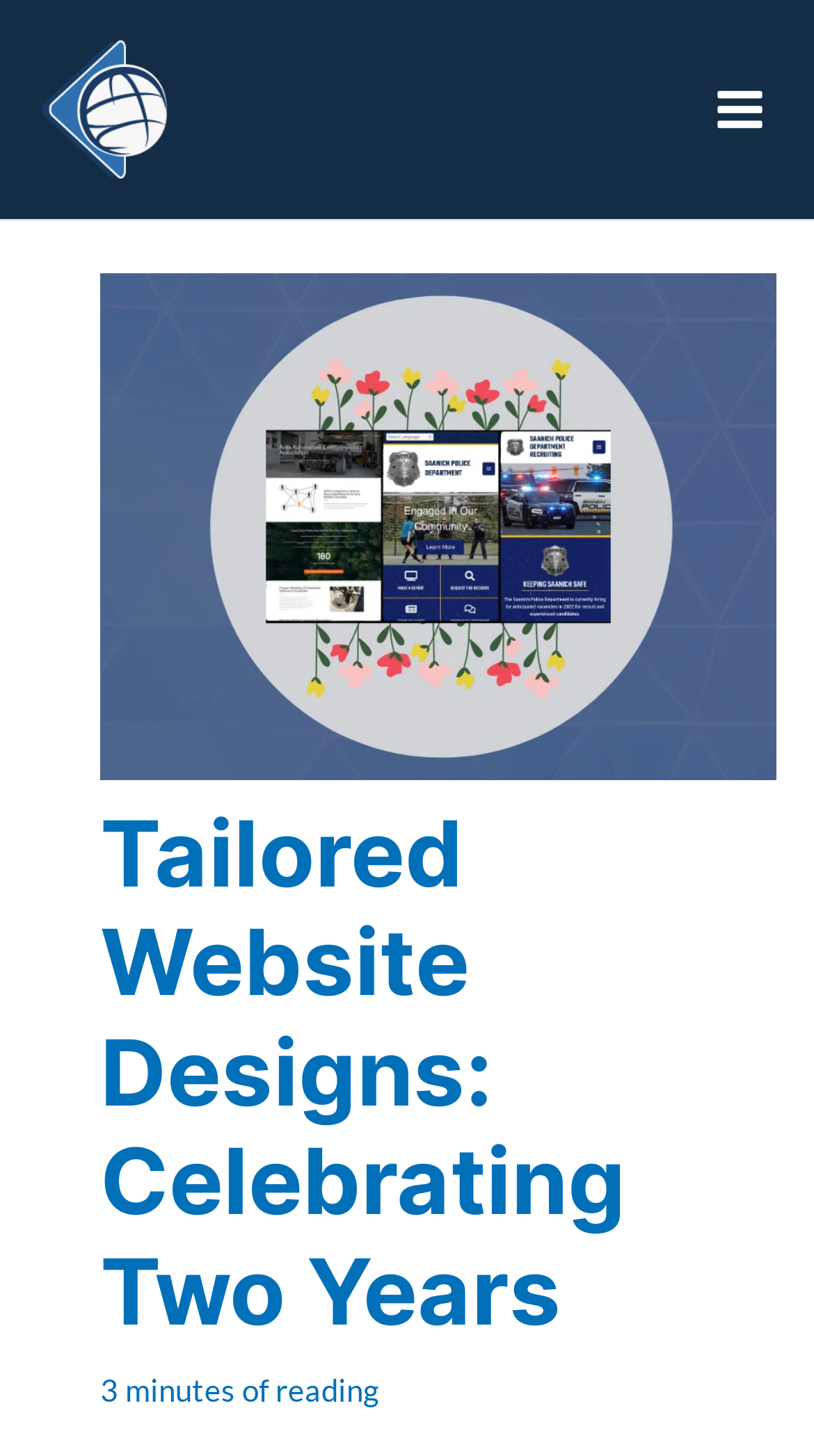Please find and generate the text of the main heading on the webpage.

Tailored Website Designs: Celebrating Two Years